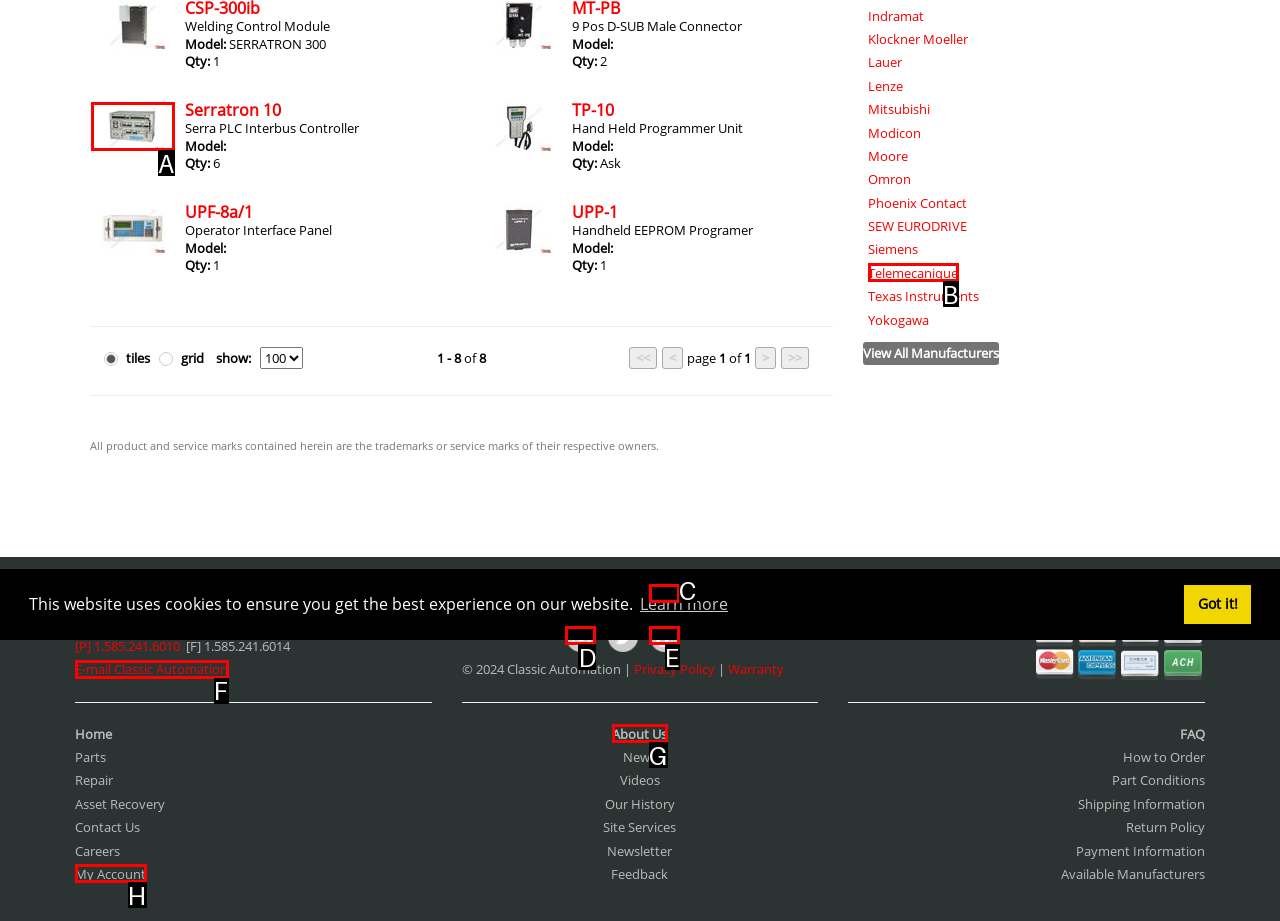Tell me which one HTML element best matches the description: E-mail Classic Automation Answer with the option's letter from the given choices directly.

F